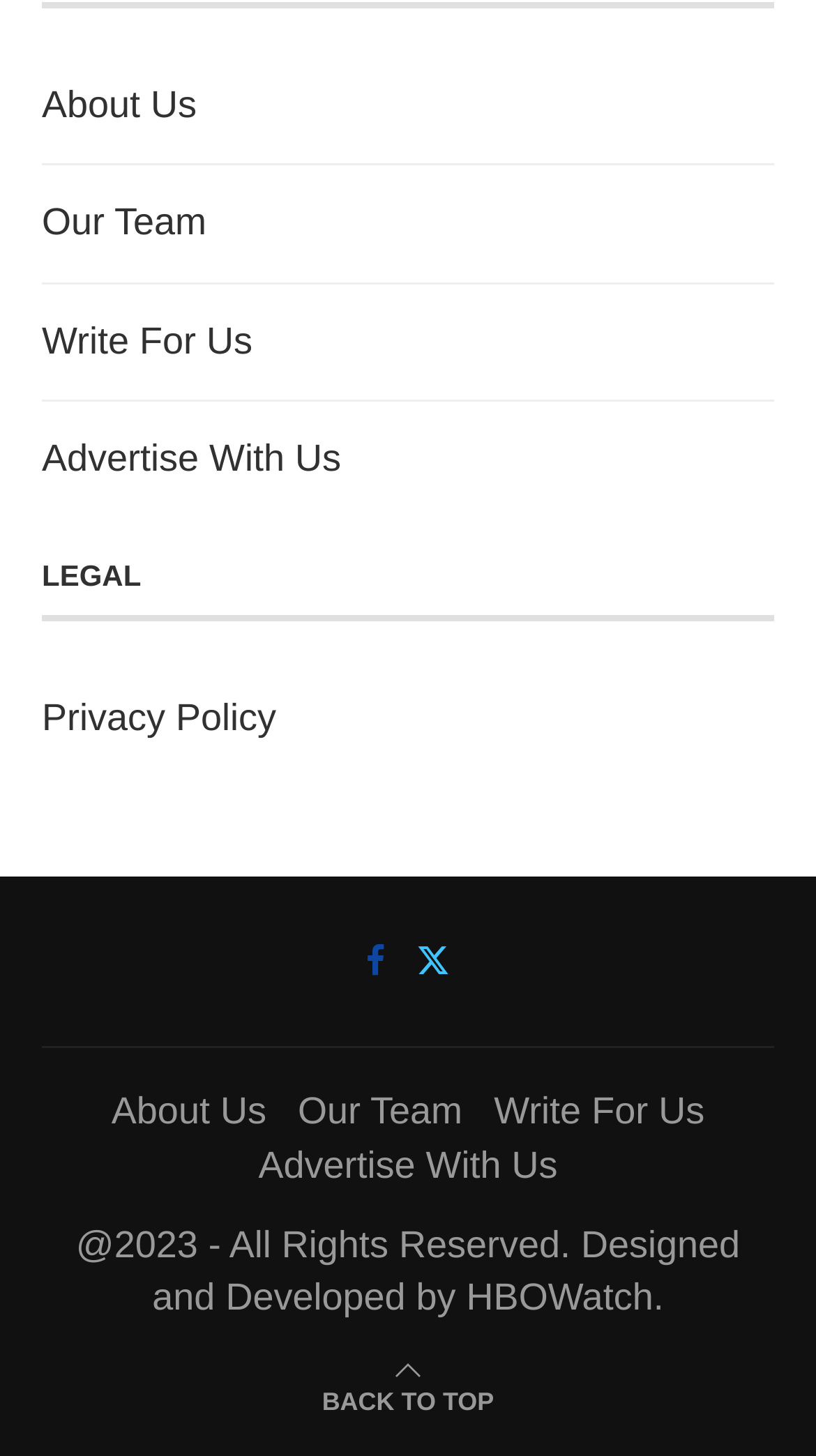Respond with a single word or phrase to the following question: What is the purpose of the 'Go to top' link?

To scroll to the top